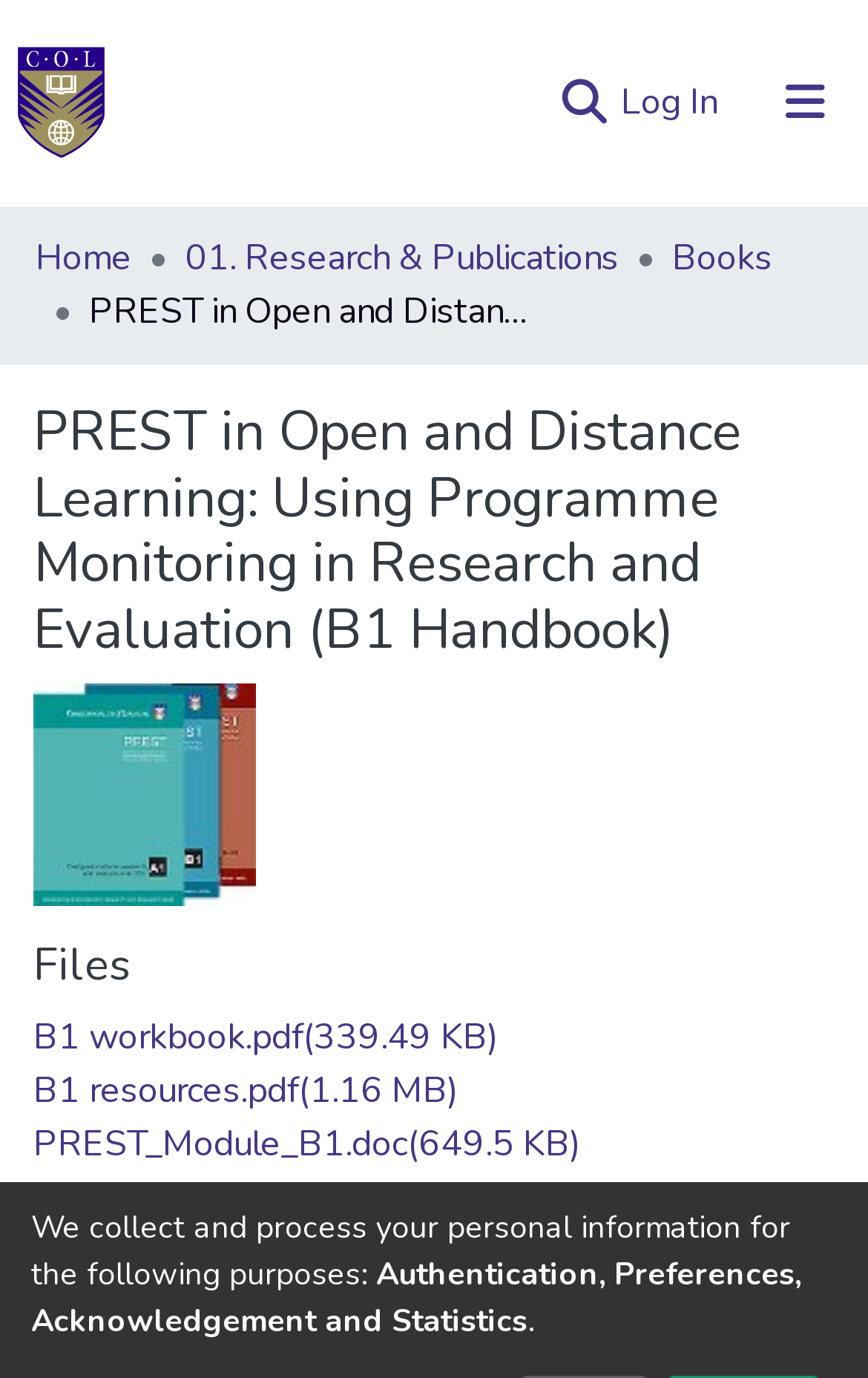Elaborate on the different components and information displayed on the webpage.

This webpage appears to be a resource page for a handbook titled "PREST in Open and Distance Learning: Using Programme Monitoring in Research and Evaluation (B1 Handbook)". 

At the top of the page, there is a user profile bar with a repository logo on the left and a search bar on the right. The search bar has a textbox and a search icon. Next to the search bar, there is a "Log In" link.

Below the user profile bar, there is a main navigation bar with three links: "Categories & Collections", "All of OAsis", and "Statistics". 

To the right of the main navigation bar, there is a breadcrumb navigation with four links: "Home", "01. Research & Publications", "Books", and the current page. 

The main content of the page starts with a heading that displays the title of the handbook. Below the title, there is a thumbnail image. 

Underneath the thumbnail image, there are three headings: "Files", "Date", and a section with four links to downloadable files, including PDF and document files. 

At the bottom of the page, there are two static text blocks that describe the purposes of collecting and processing personal information, including authentication, preferences, acknowledgement, and statistics.